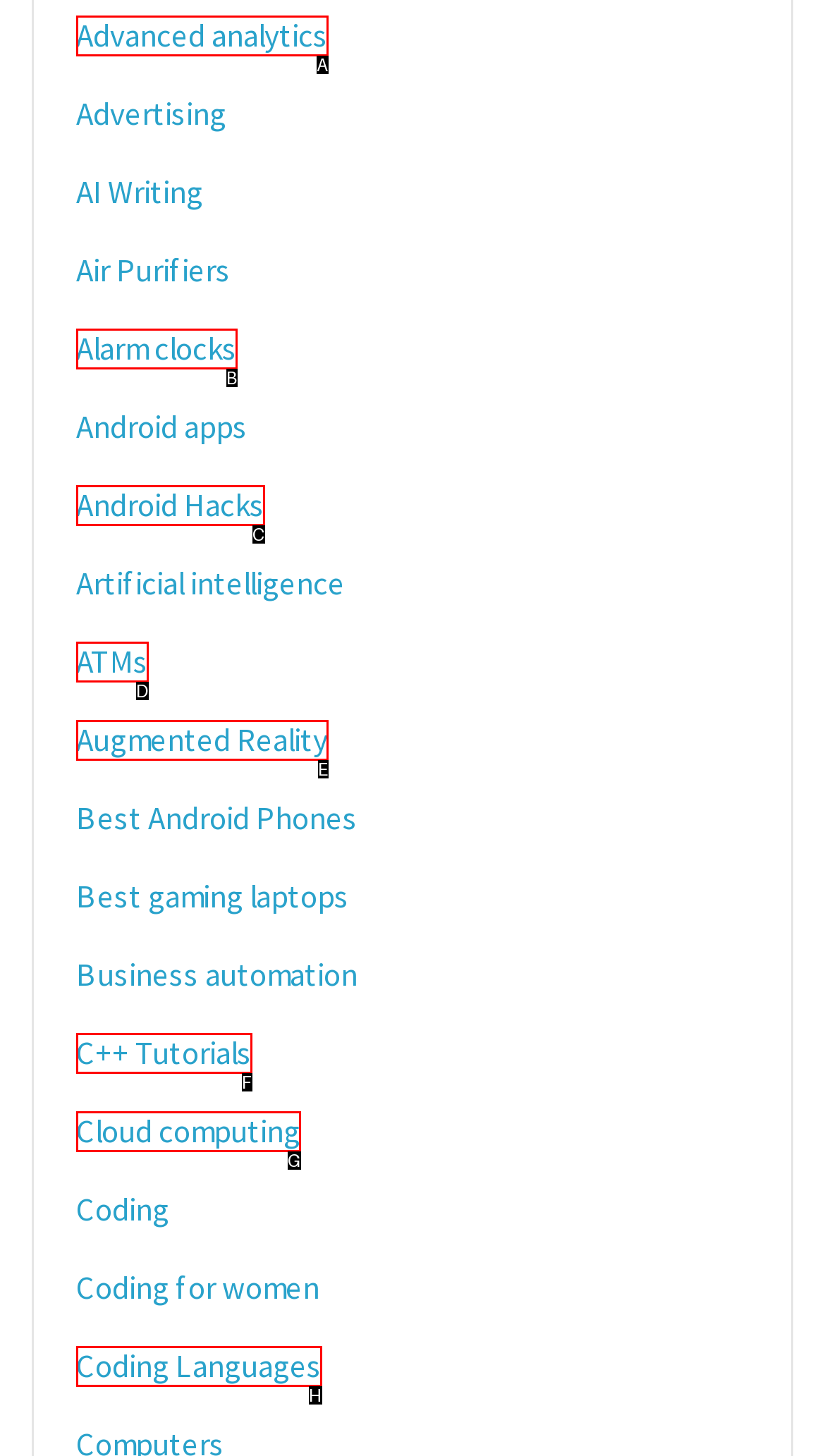Find the option that best fits the description: Cloud computing. Answer with the letter of the option.

G